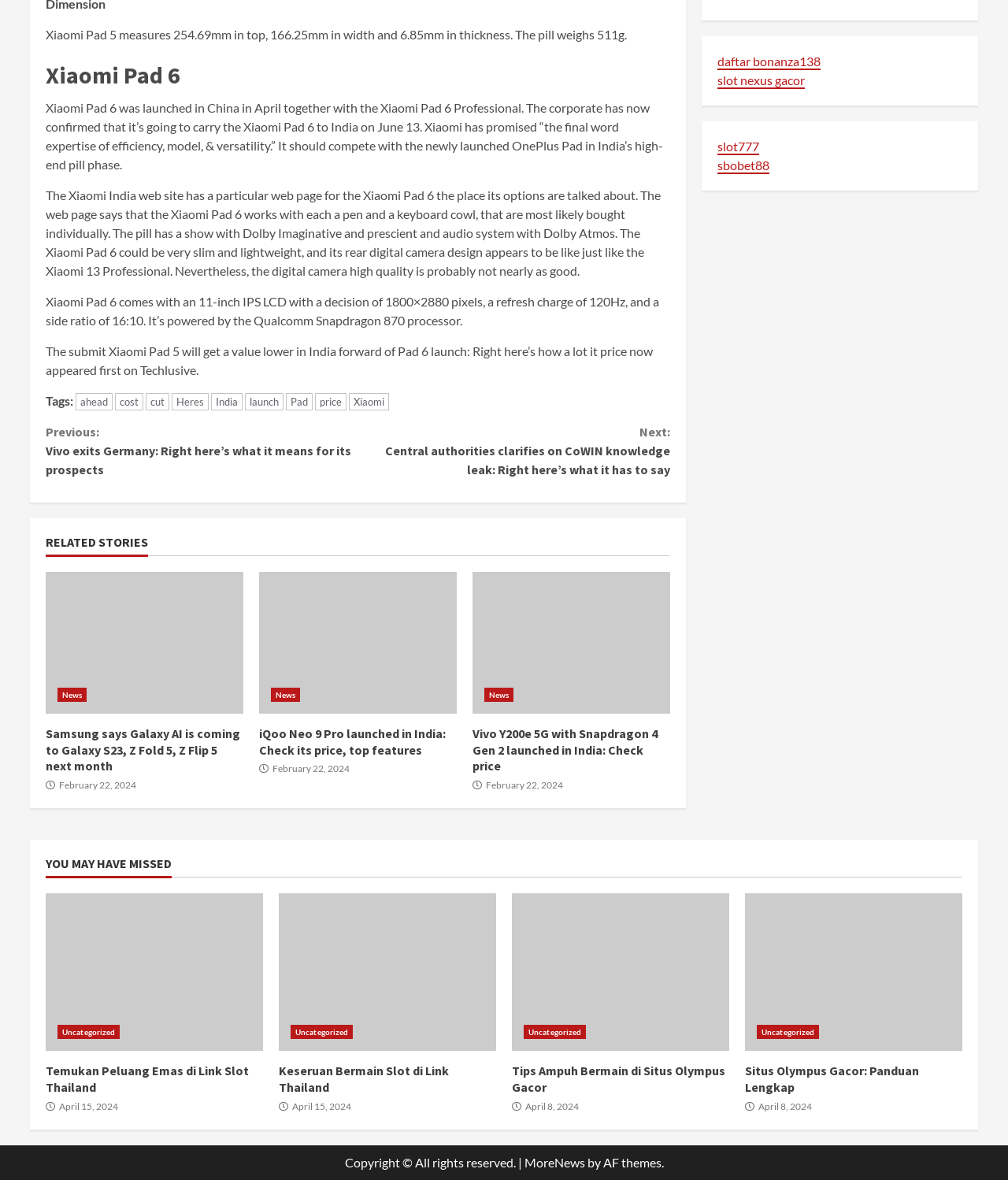Given the following UI element description: "slot nexus gacor", find the bounding box coordinates in the webpage screenshot.

[0.712, 0.062, 0.798, 0.076]